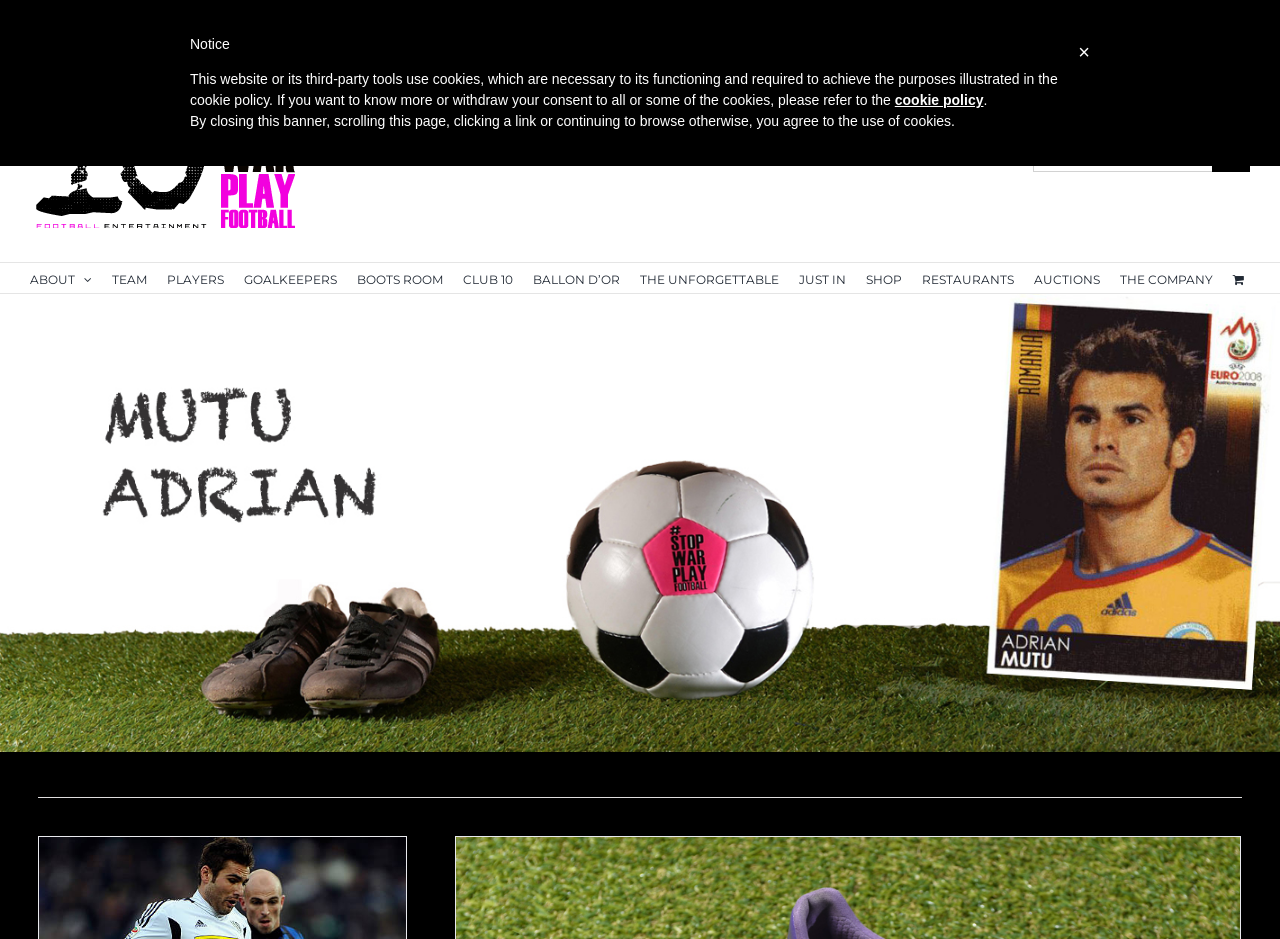Pinpoint the bounding box coordinates of the element to be clicked to execute the instruction: "Click on BOOTS ROOM".

[0.279, 0.28, 0.346, 0.312]